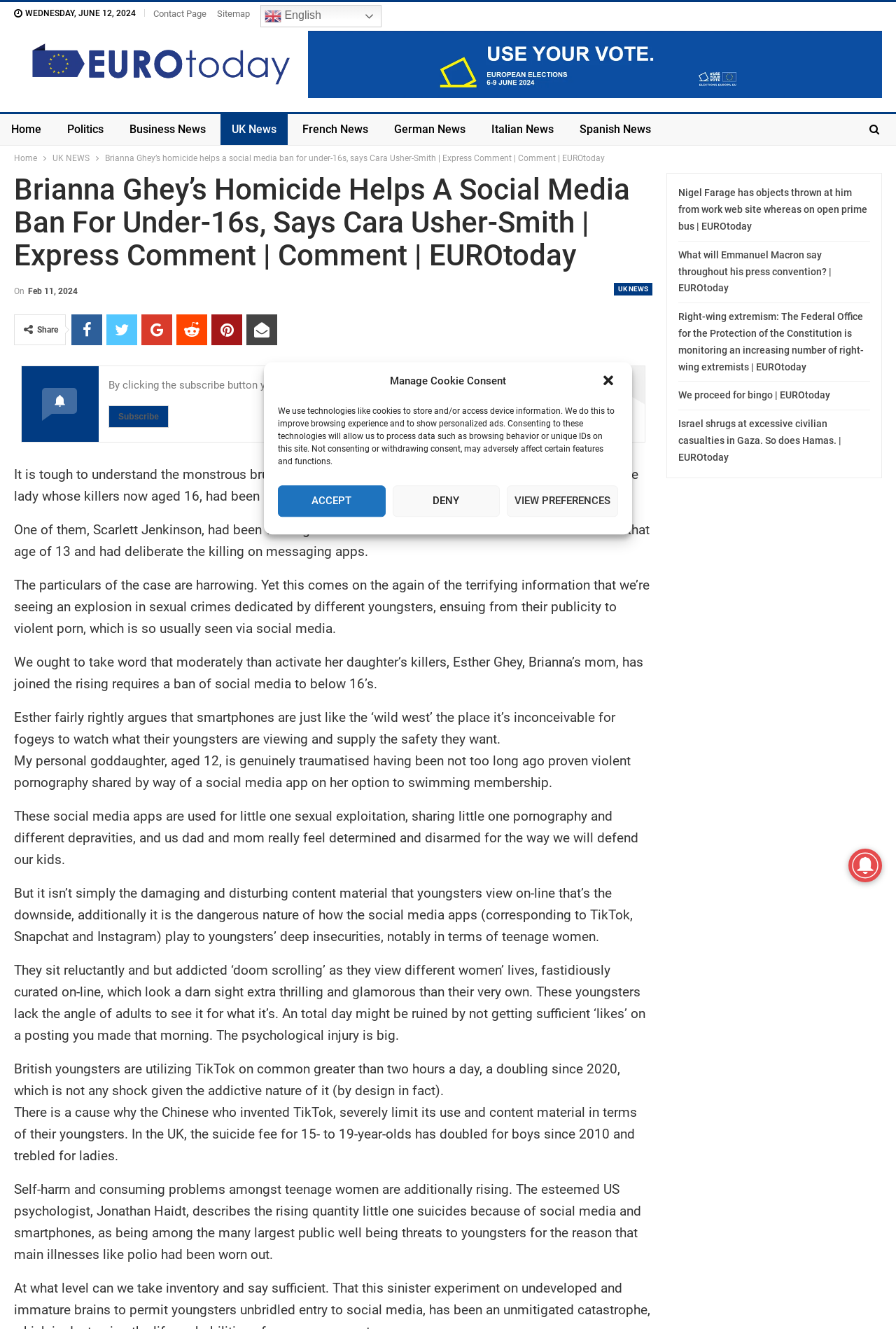Locate the bounding box coordinates of the clickable element to fulfill the following instruction: "Click the 'UK NEWS' link". Provide the coordinates as four float numbers between 0 and 1 in the format [left, top, right, bottom].

[0.685, 0.213, 0.728, 0.223]